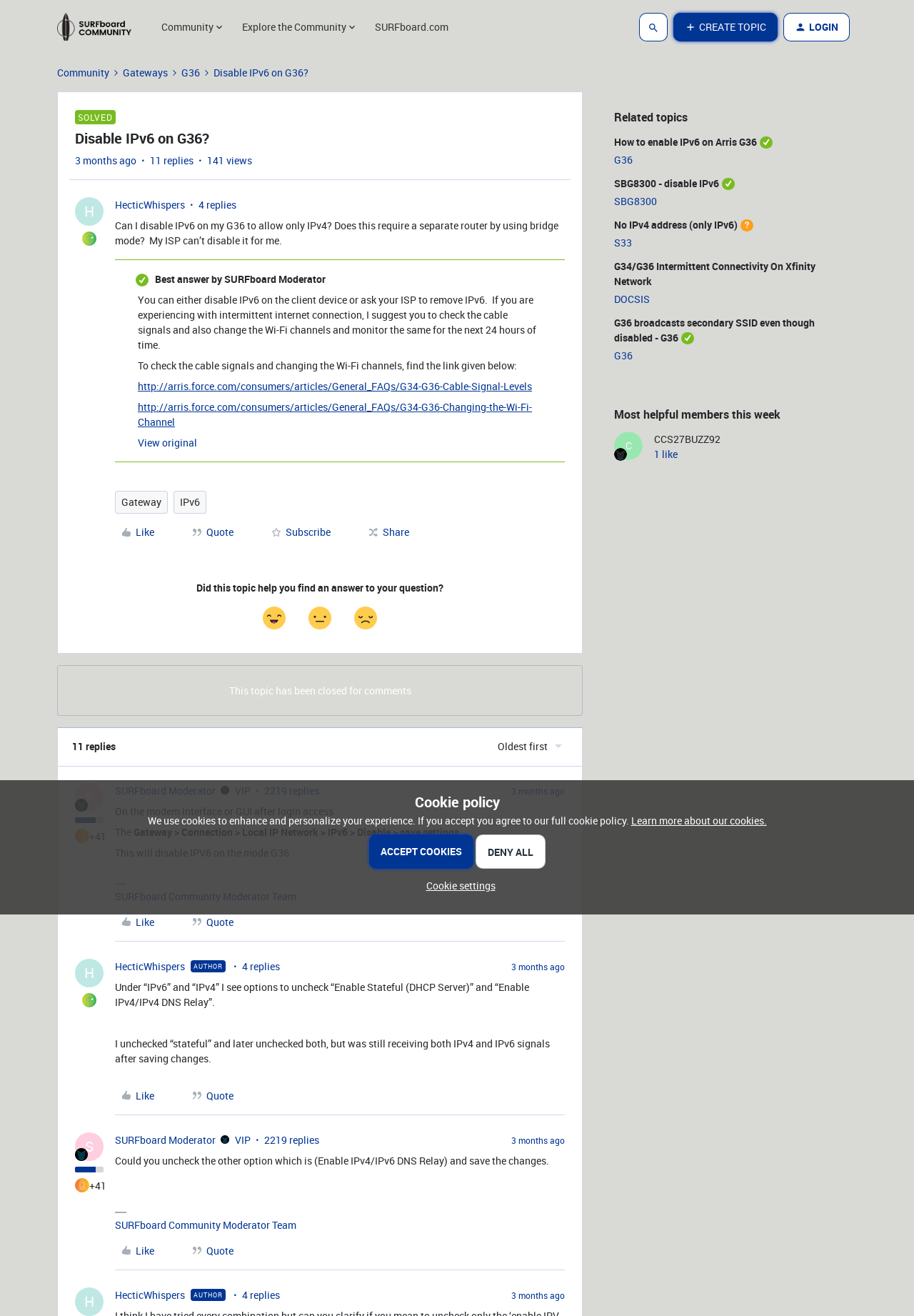Determine the bounding box coordinates for the element that should be clicked to follow this instruction: "Click the Facebook link". The coordinates should be given as four float numbers between 0 and 1, in the format [left, top, right, bottom].

None